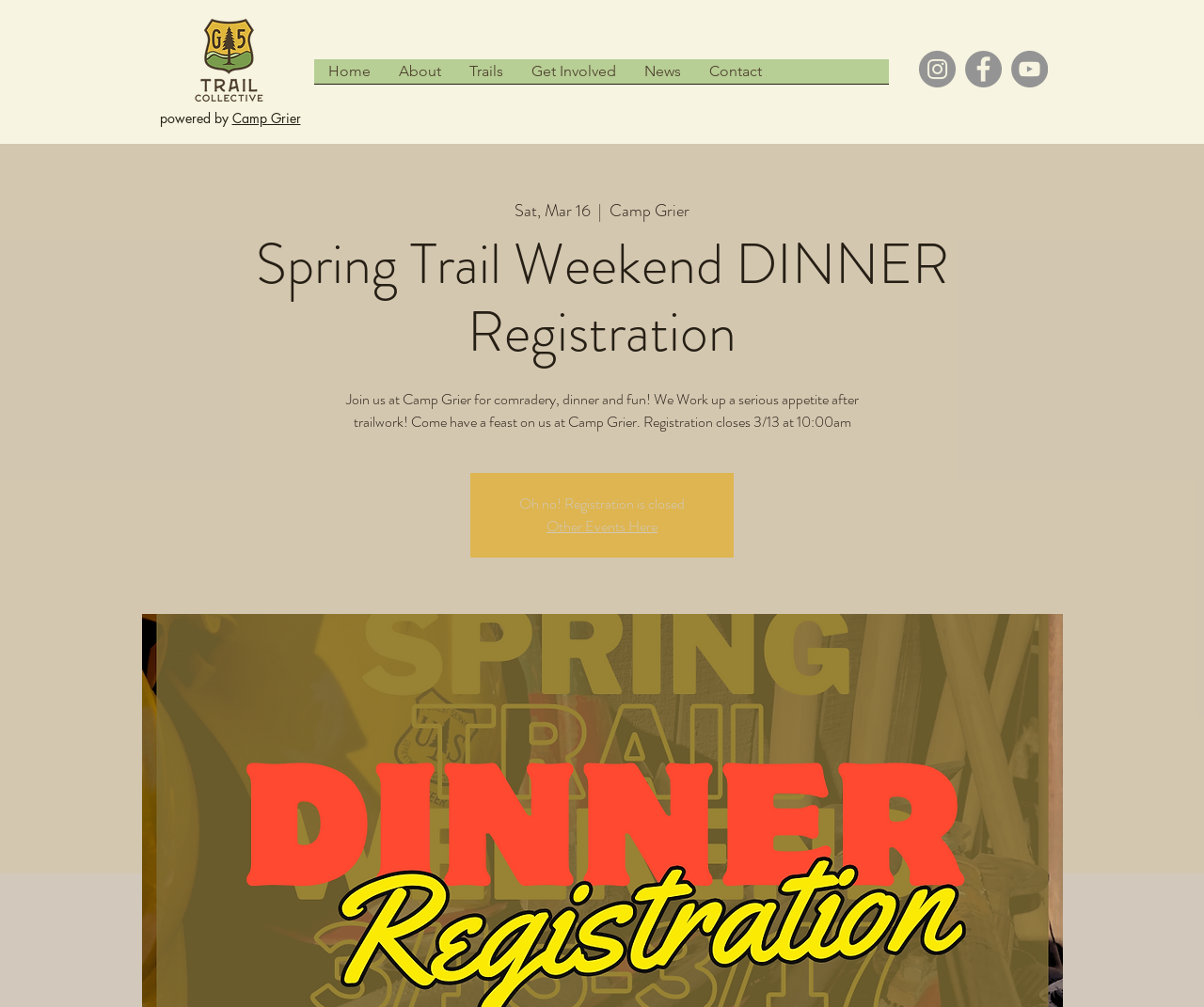Please indicate the bounding box coordinates of the element's region to be clicked to achieve the instruction: "Apply to the school". Provide the coordinates as four float numbers between 0 and 1, i.e., [left, top, right, bottom].

None